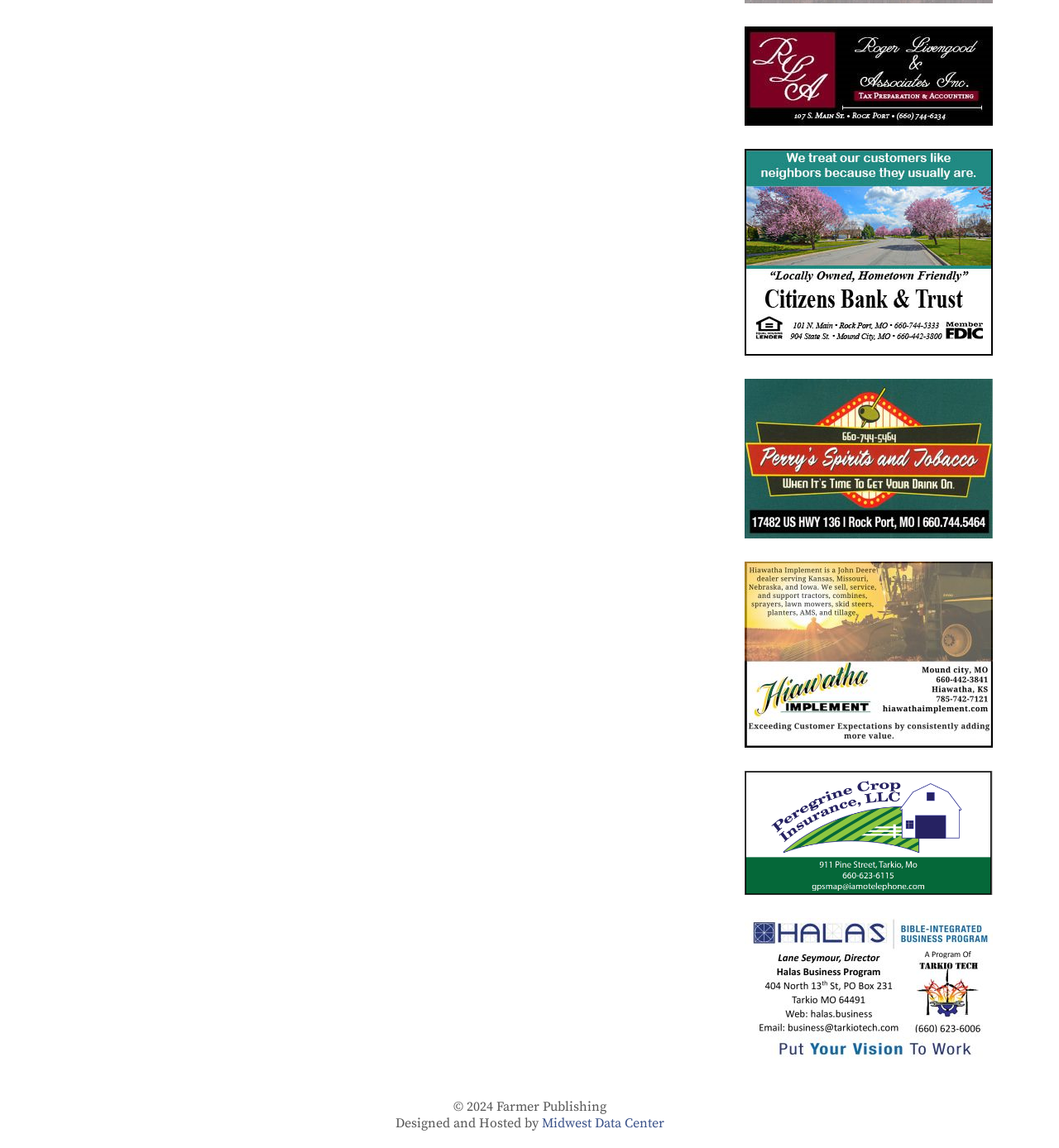Who is the designer of the webpage?
Respond with a short answer, either a single word or a phrase, based on the image.

Midwest Data Center